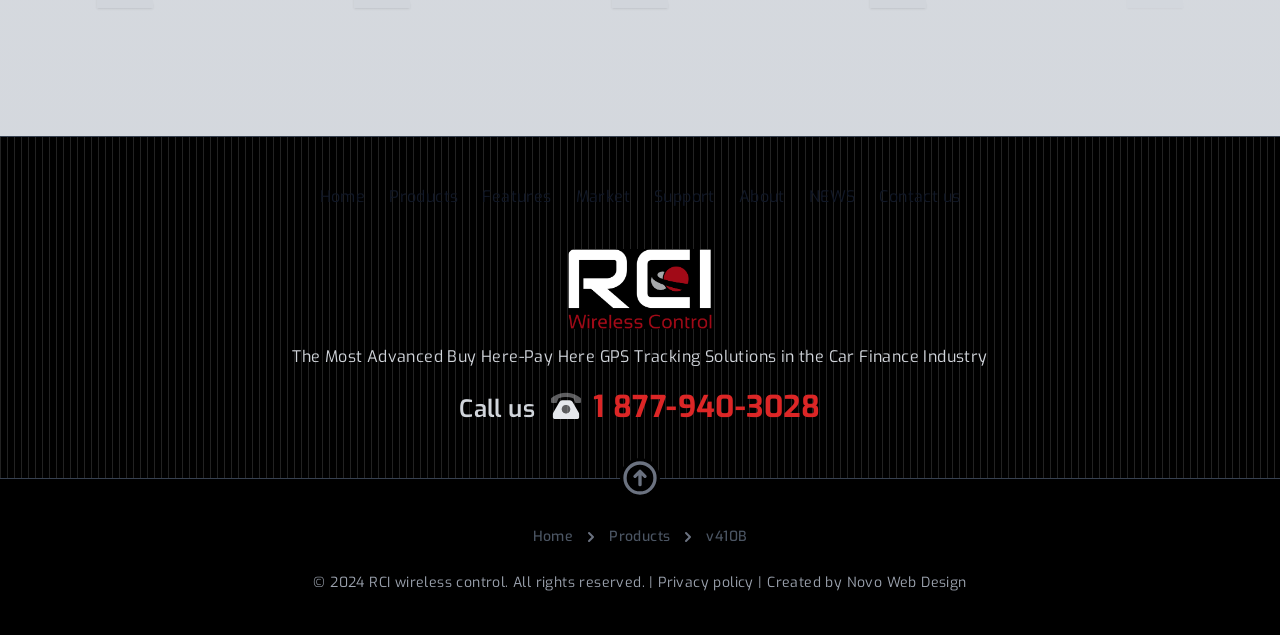What is the phone number to call?
Observe the image and answer the question with a one-word or short phrase response.

1 877-940-3028